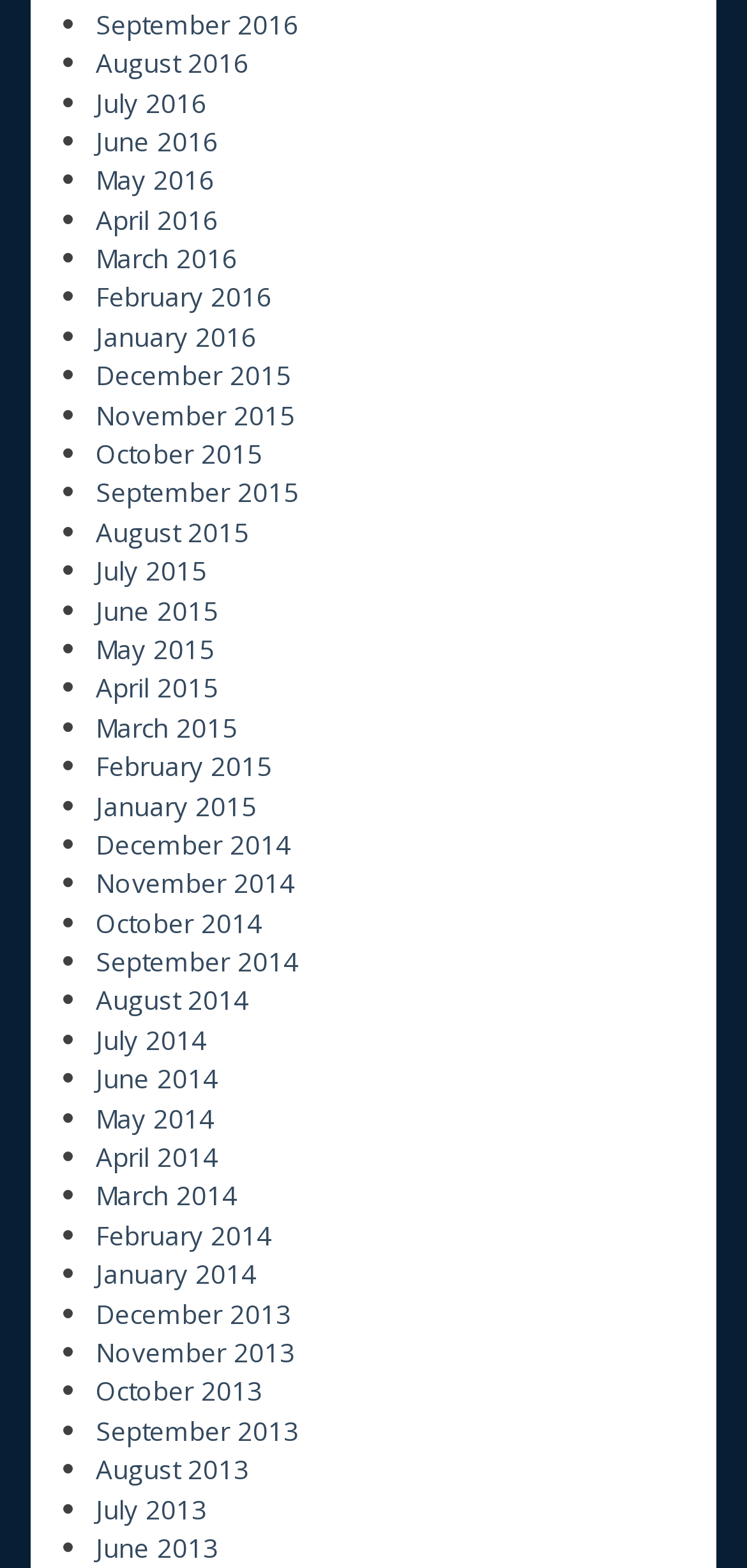Answer the question below using just one word or a short phrase: 
What is the most recent month listed?

September 2016